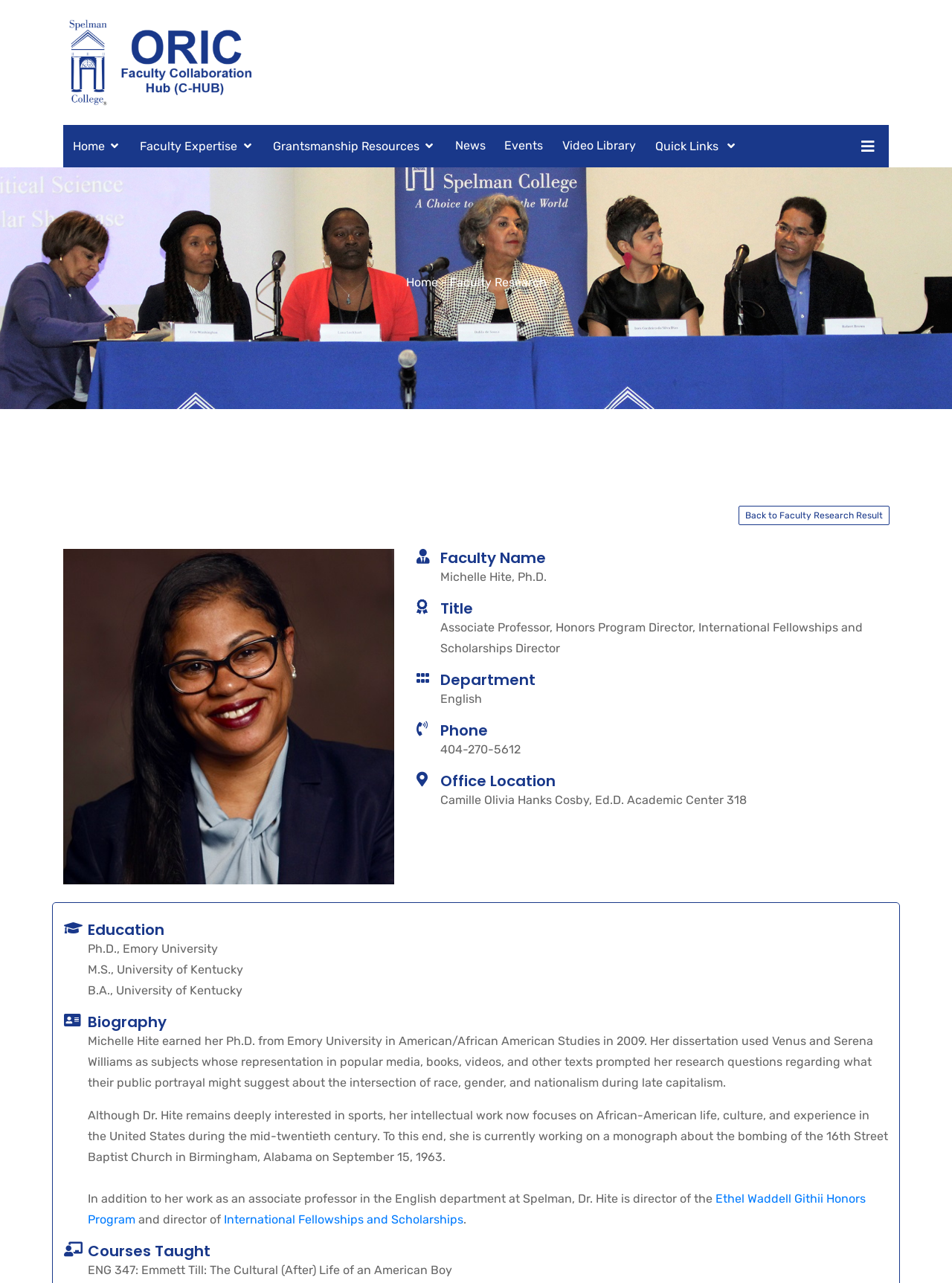What is the name of the faculty member?
Using the image, provide a detailed and thorough answer to the question.

I found the answer by looking at the 'Faculty Name' heading and the corresponding static text 'Michelle Hite, Ph.D.'.